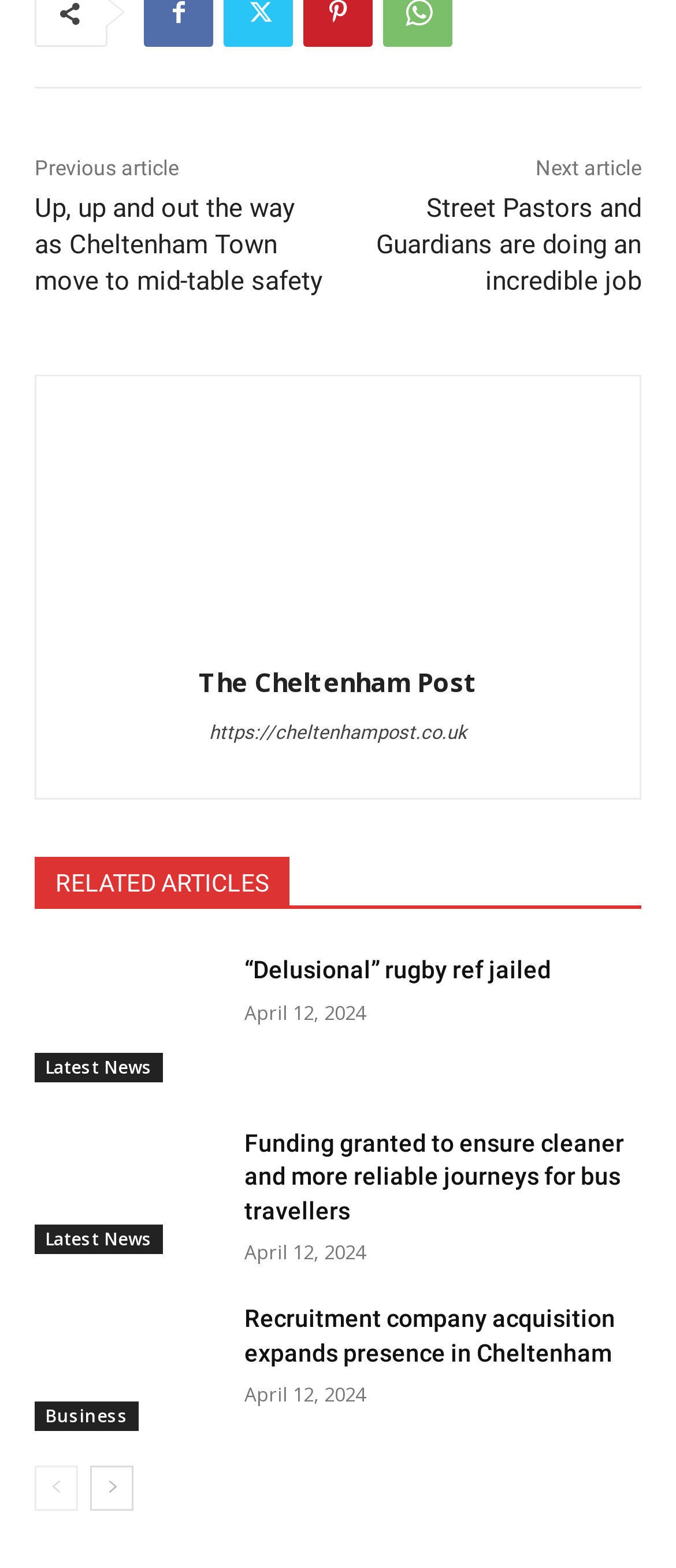Given the element description Latest News, identify the bounding box coordinates for the UI element on the webpage screenshot. The format should be (top-left x, top-left y, bottom-right x, bottom-right y), with values between 0 and 1.

[0.051, 0.781, 0.241, 0.8]